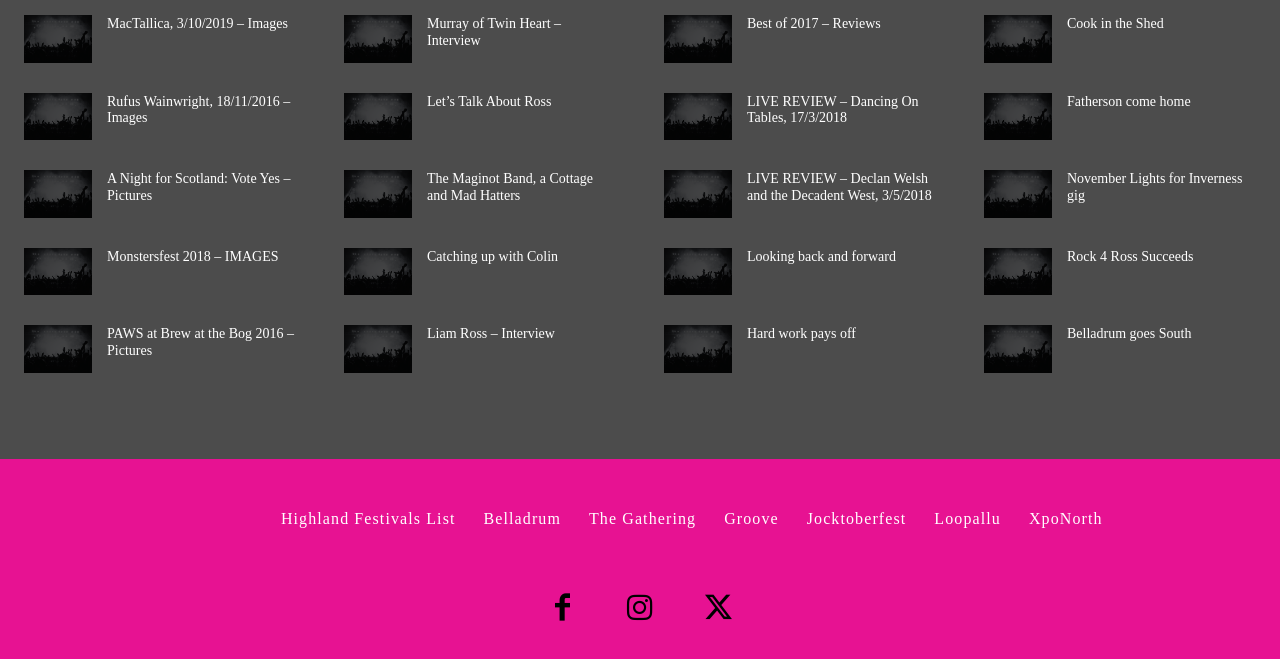Is there a logo on this webpage?
Based on the image, give a concise answer in the form of a single word or short phrase.

Yes